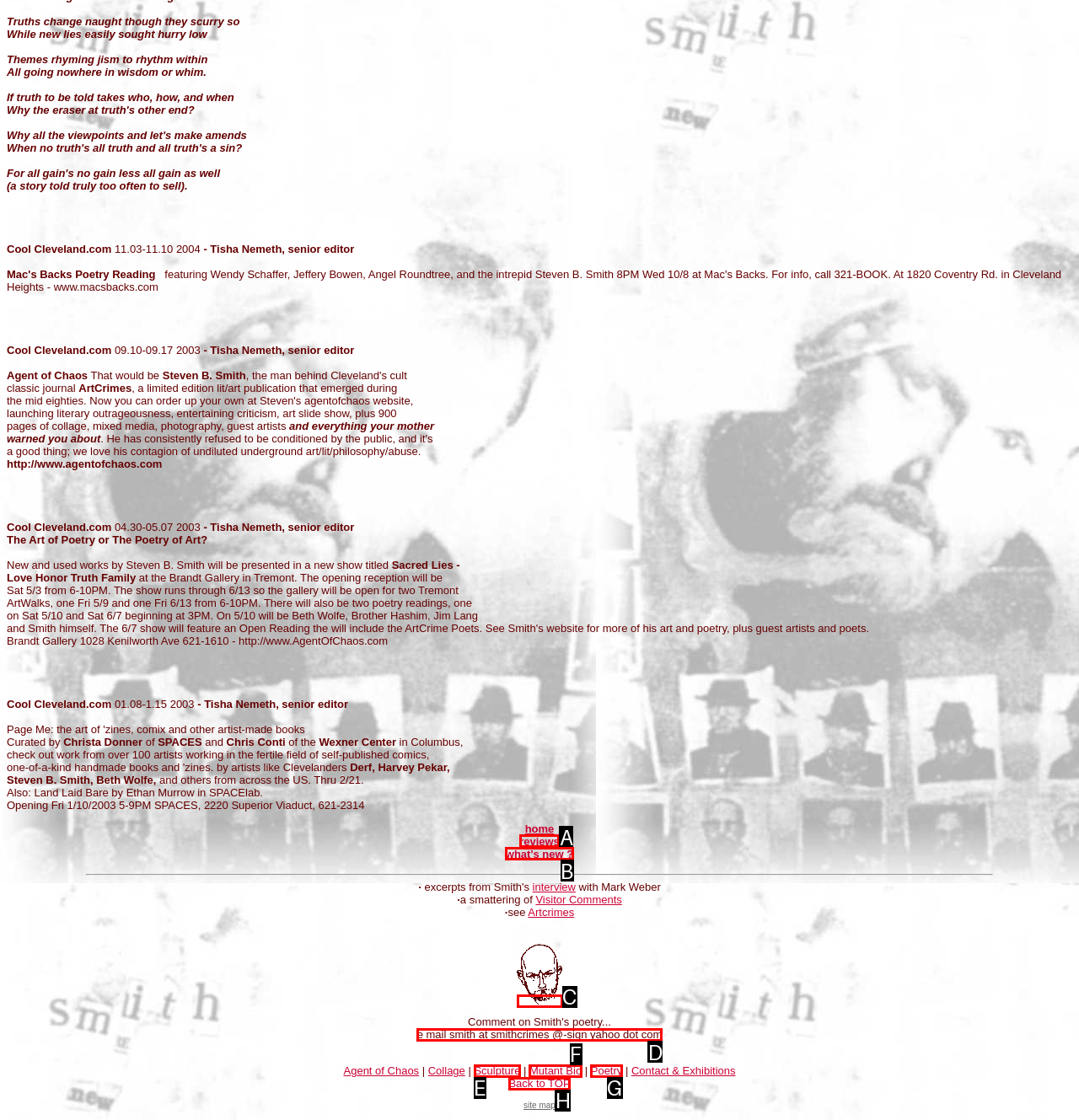Determine which UI element I need to click to achieve the following task: Go to home page Provide your answer as the letter of the selected option.

None